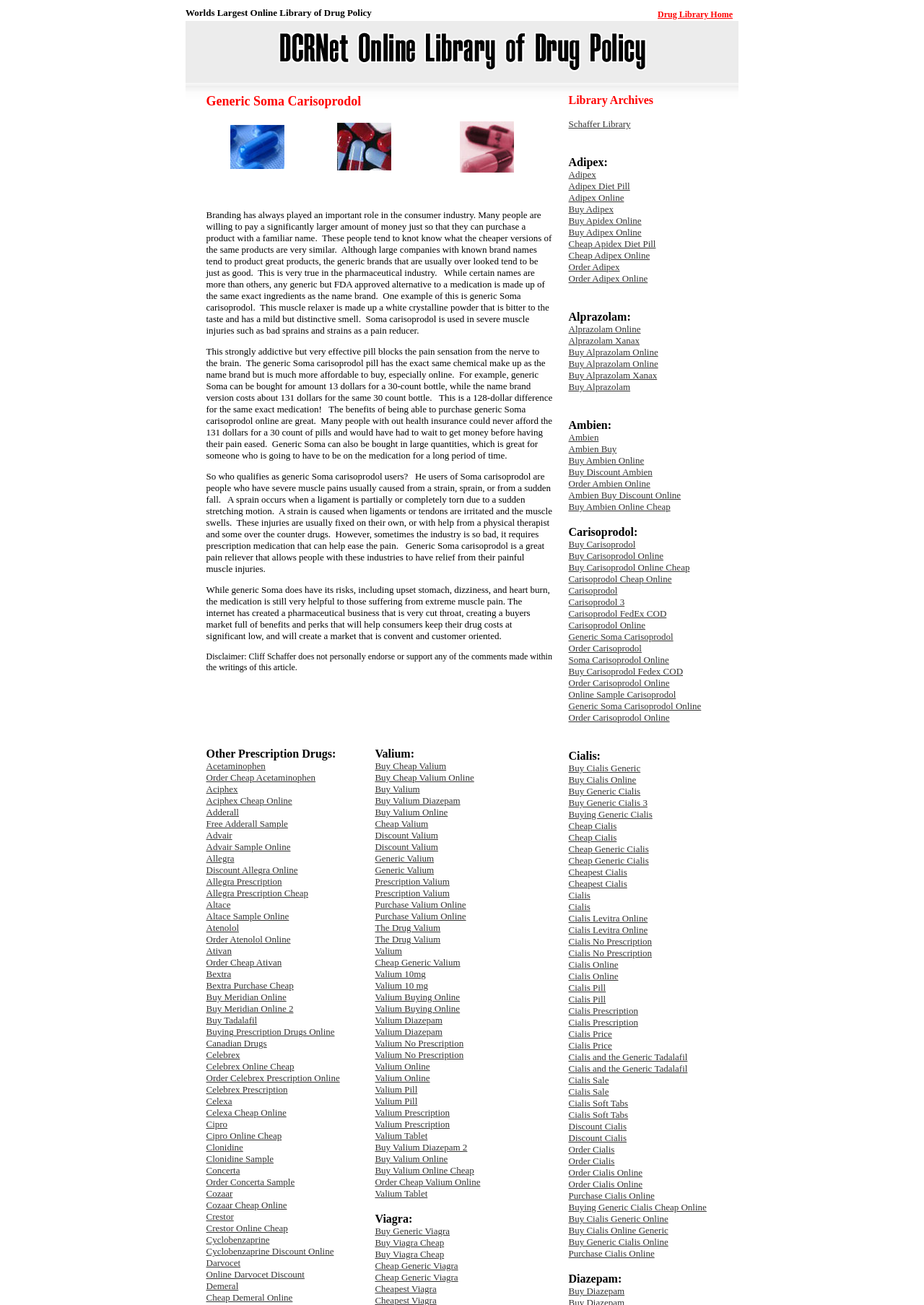What is the purpose of the Schaffer Library?
Respond to the question with a well-detailed and thorough answer.

The Schaffer Library appears to be a resource that provides information on various medications, including generic Soma carisoprodol. The webpage has links to other medications, such as Adipex and Ambien, suggesting that the library is a comprehensive resource for people seeking information on different medications.